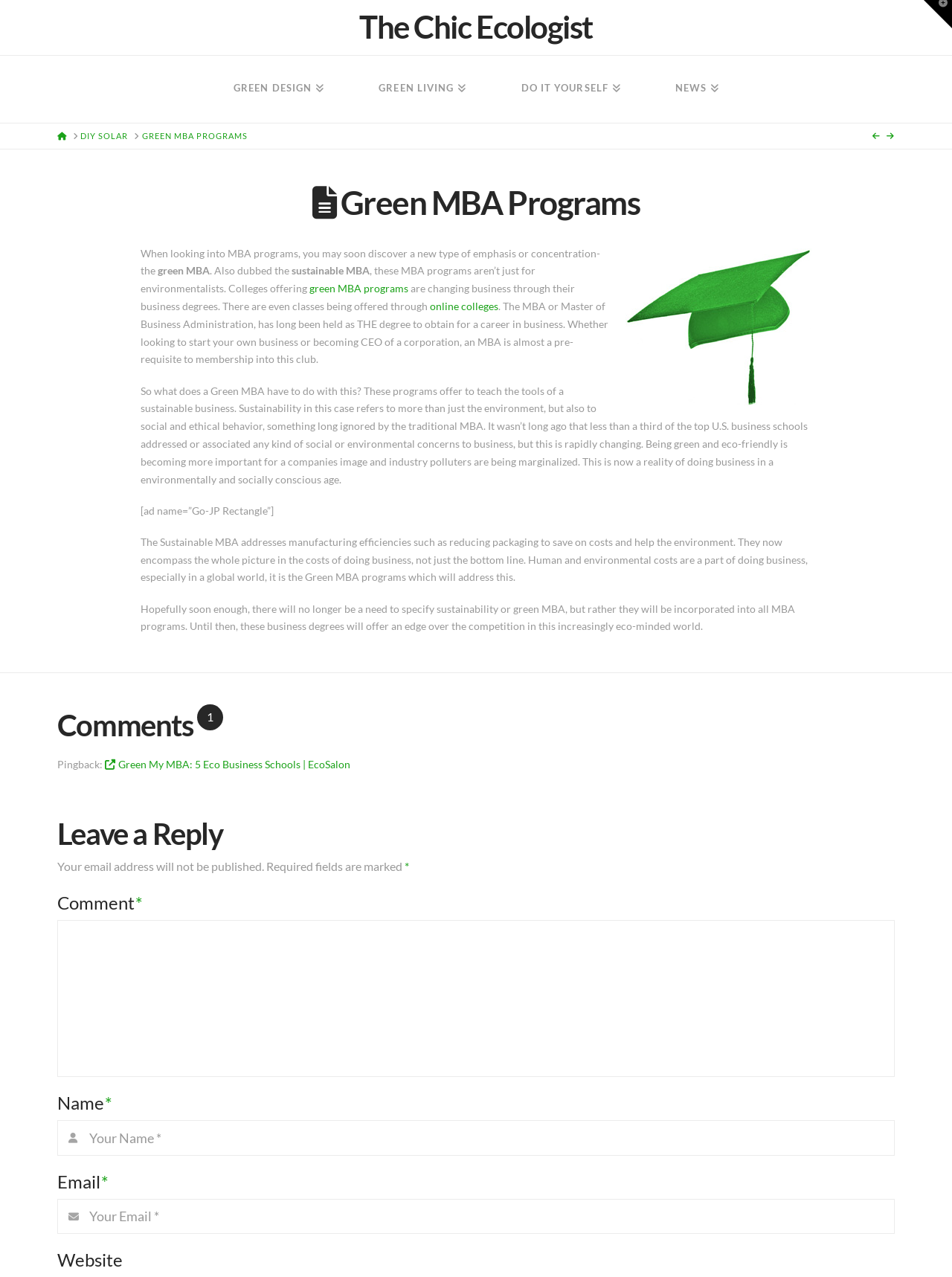Kindly provide the bounding box coordinates of the section you need to click on to fulfill the given instruction: "Click on the 'green MBA programs' link".

[0.325, 0.221, 0.429, 0.231]